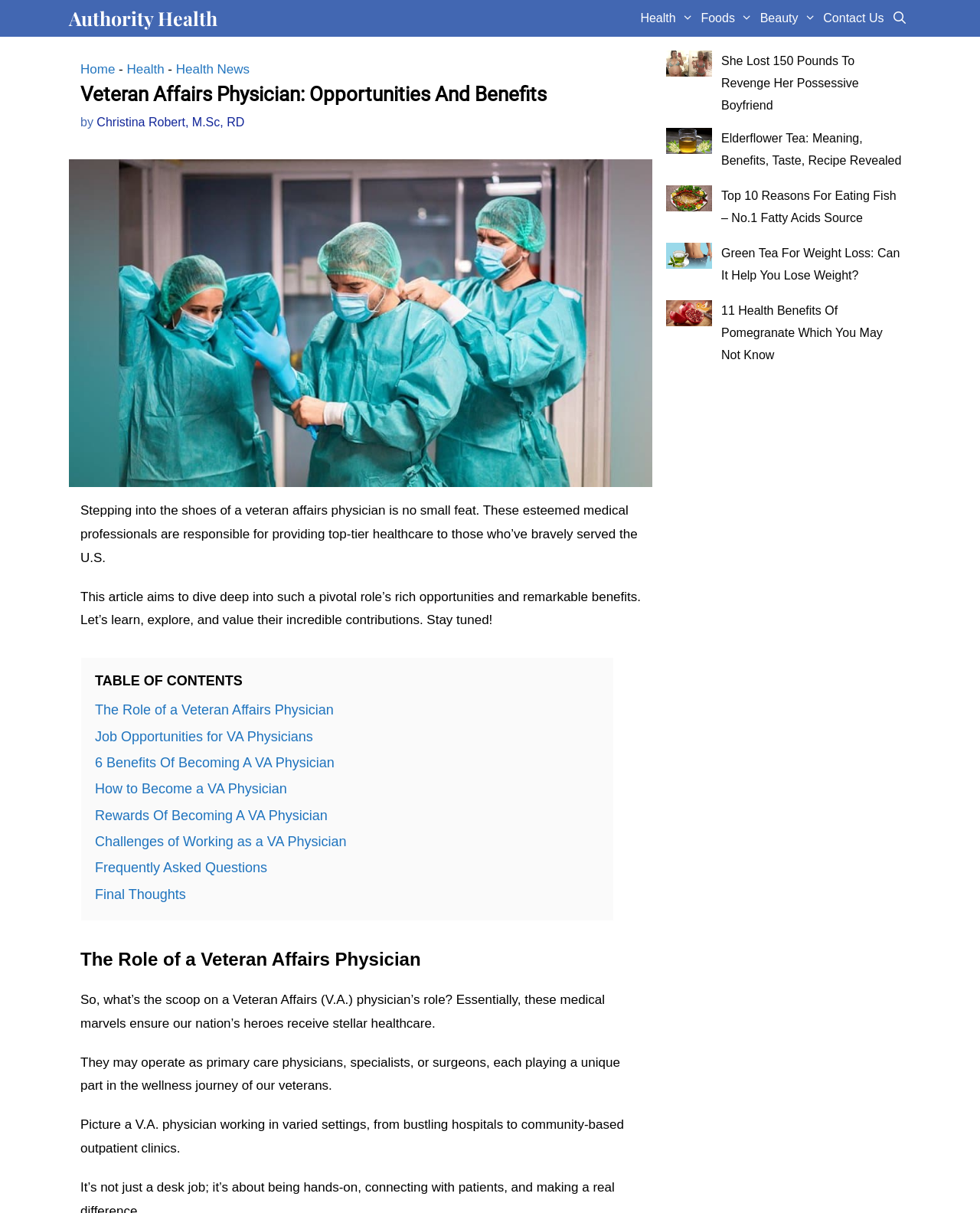Please respond to the question with a concise word or phrase:
What is the author's name?

Christina Robert, M.Sc, RD